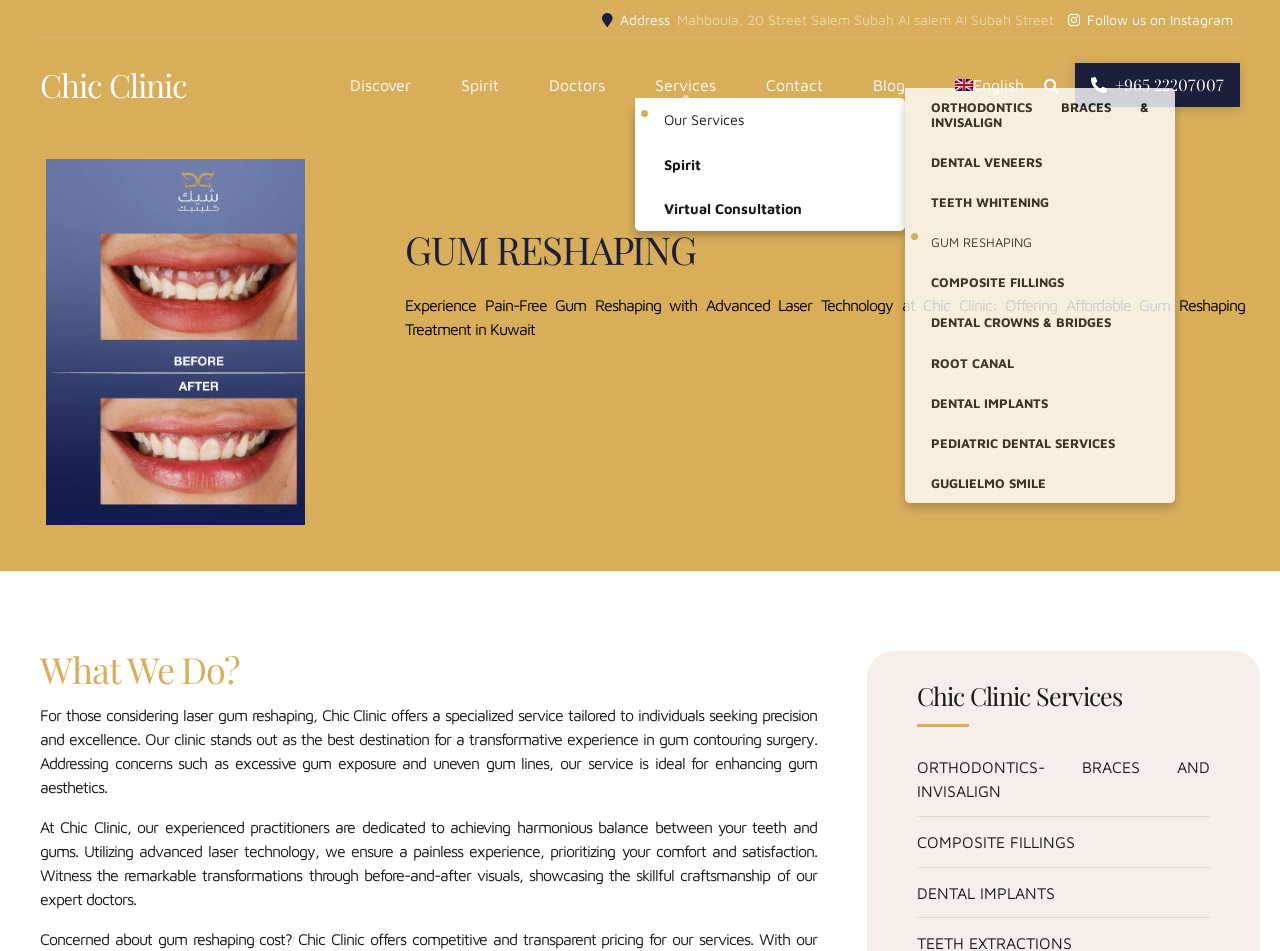Create an in-depth description of the webpage, covering main sections.

The webpage is about Chic Clinic, a dental clinic in Kuwait, and its laser gum reshaping and contouring treatment. At the top of the page, there is an address and social media links, including Instagram and a phone number. Below that, there are links to various services offered by the clinic, including orthodontics, dental veneers, teeth whitening, and more.

On the left side of the page, there is a large image of a person's teeth and gums, likely showcasing the results of the gum reshaping treatment. Next to the image, there is a heading that reads "GUM RESHAPING" and a paragraph of text that describes the treatment, highlighting its pain-free and advanced laser technology.

Below the image and heading, there is another section with a heading that reads "What We Do?" and a paragraph of text that describes the clinic's approach to gum reshaping, emphasizing its focus on precision and excellence.

Further down the page, there is a section that discusses the benefits of gum contouring surgery, including enhancing gum aesthetics and addressing concerns such as excessive gum exposure and uneven gum lines. This section also mentions the clinic's use of advanced laser technology and its commitment to patient comfort and satisfaction.

Finally, at the bottom of the page, there is a section that lists various services offered by the clinic, including orthodontics, composite fillings, and dental implants.